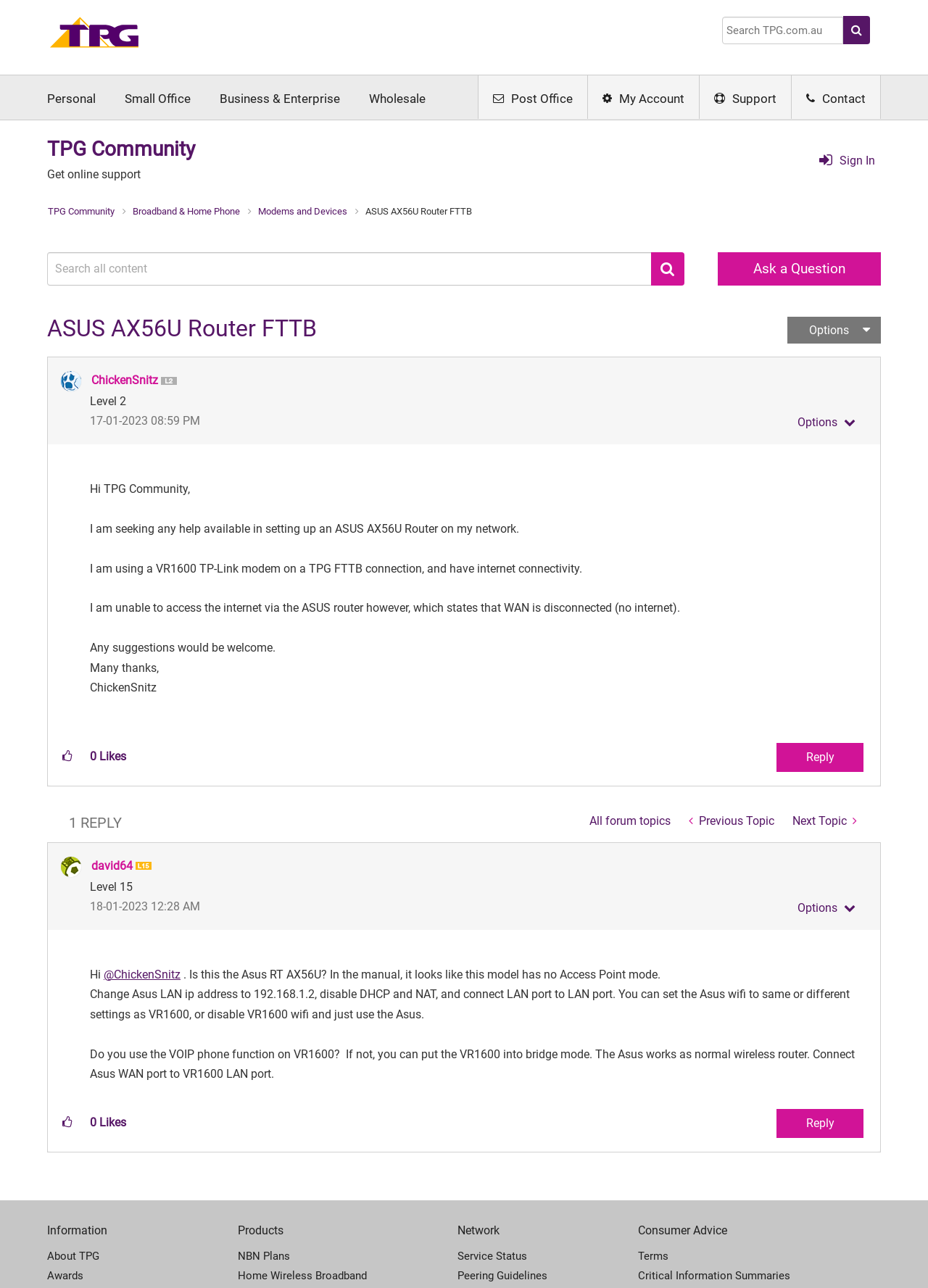Using the provided element description, identify the bounding box coordinates as (top-left x, top-left y, bottom-right x, bottom-right y). Ensure all values are between 0 and 1. Description: parent_node: Search this website

None